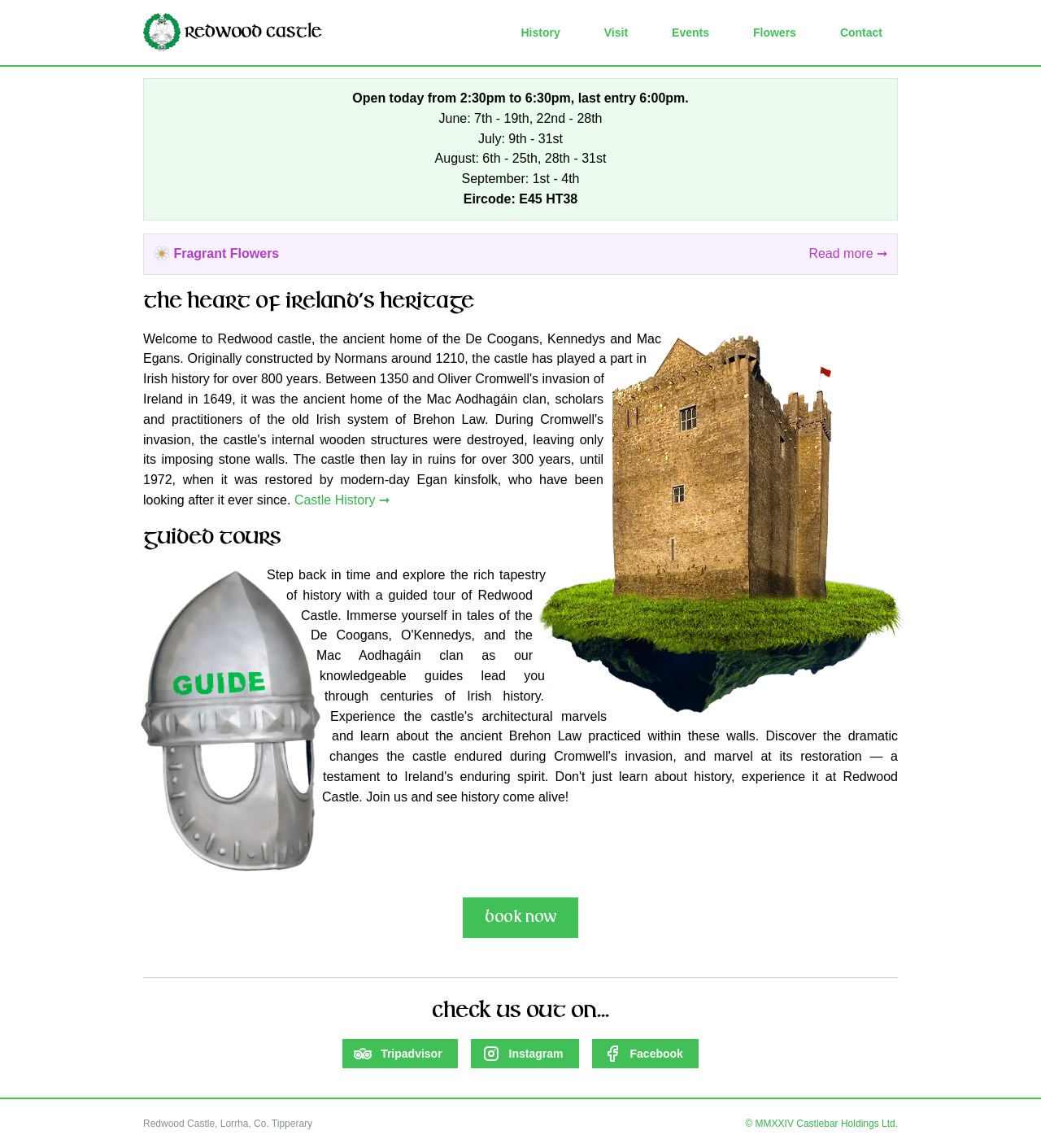Please identify the coordinates of the bounding box that should be clicked to fulfill this instruction: "View the castle's contact information".

[0.792, 0.016, 0.862, 0.041]